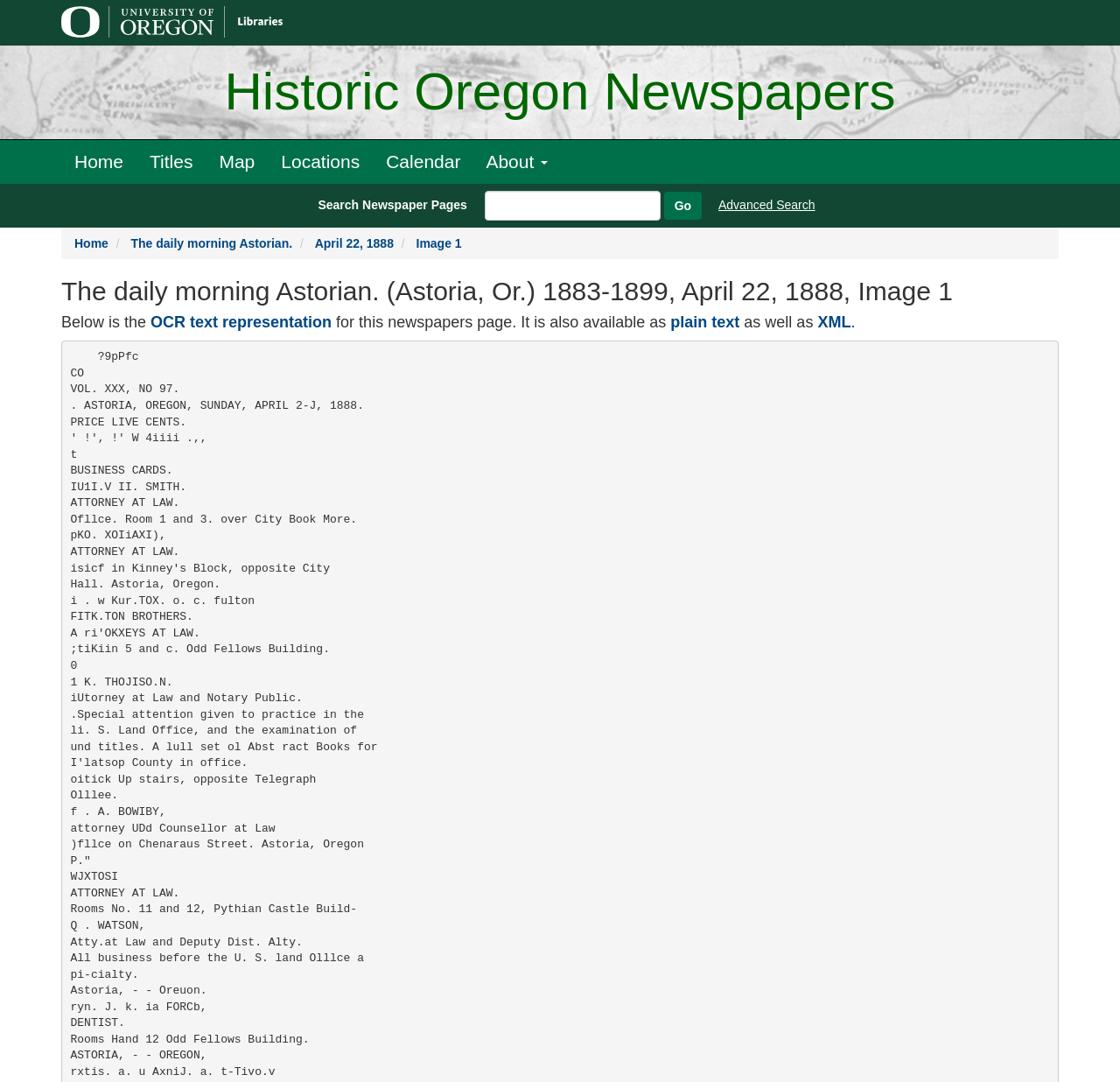What is the purpose of the search box?
Utilize the information in the image to give a detailed answer to the question.

I found a search box with a label 'Search Newspaper Pages' and a button 'Go', which suggests that the purpose of the search box is to search newspaper pages.